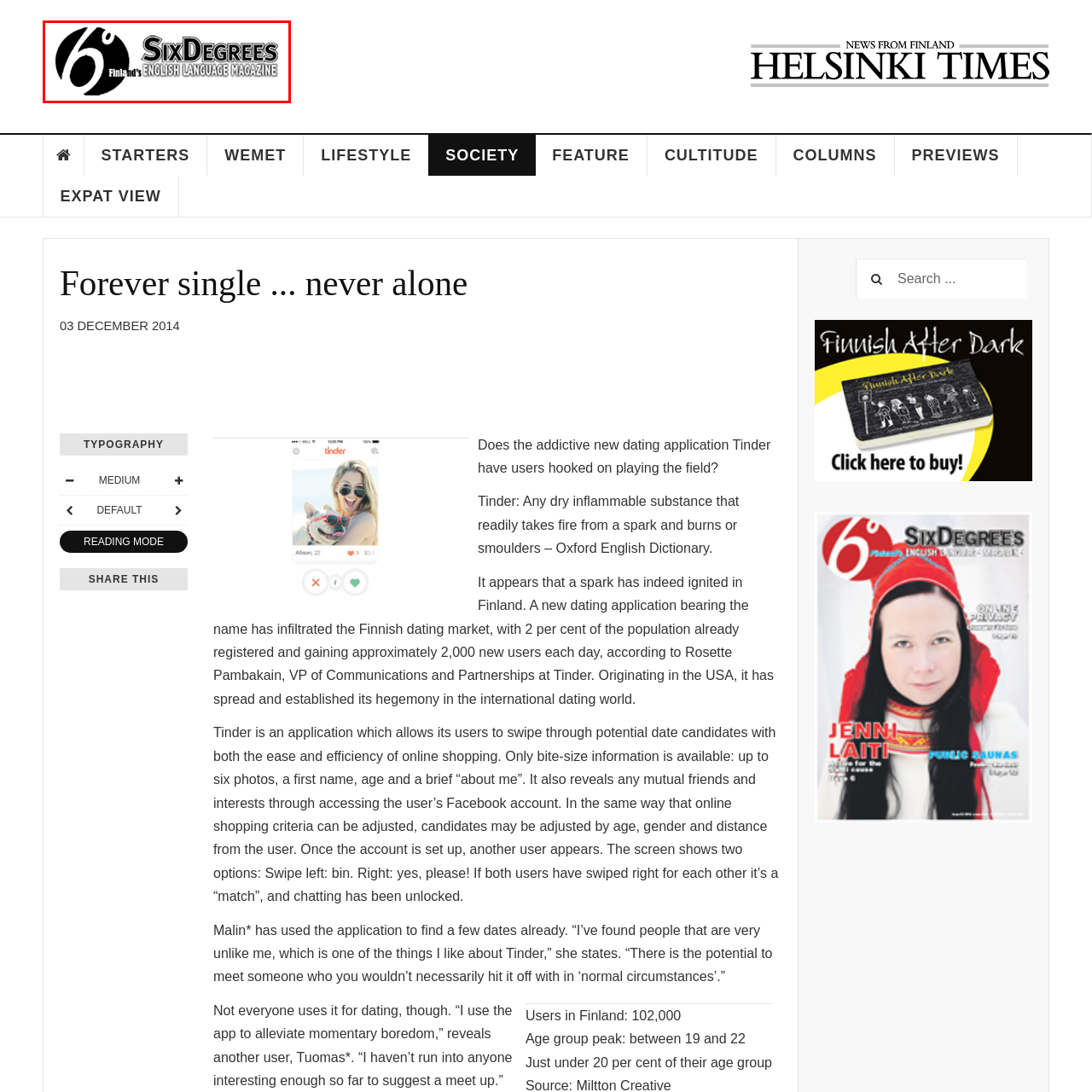View the part of the image surrounded by red, What is the language of the magazine? Respond with a concise word or phrase.

English